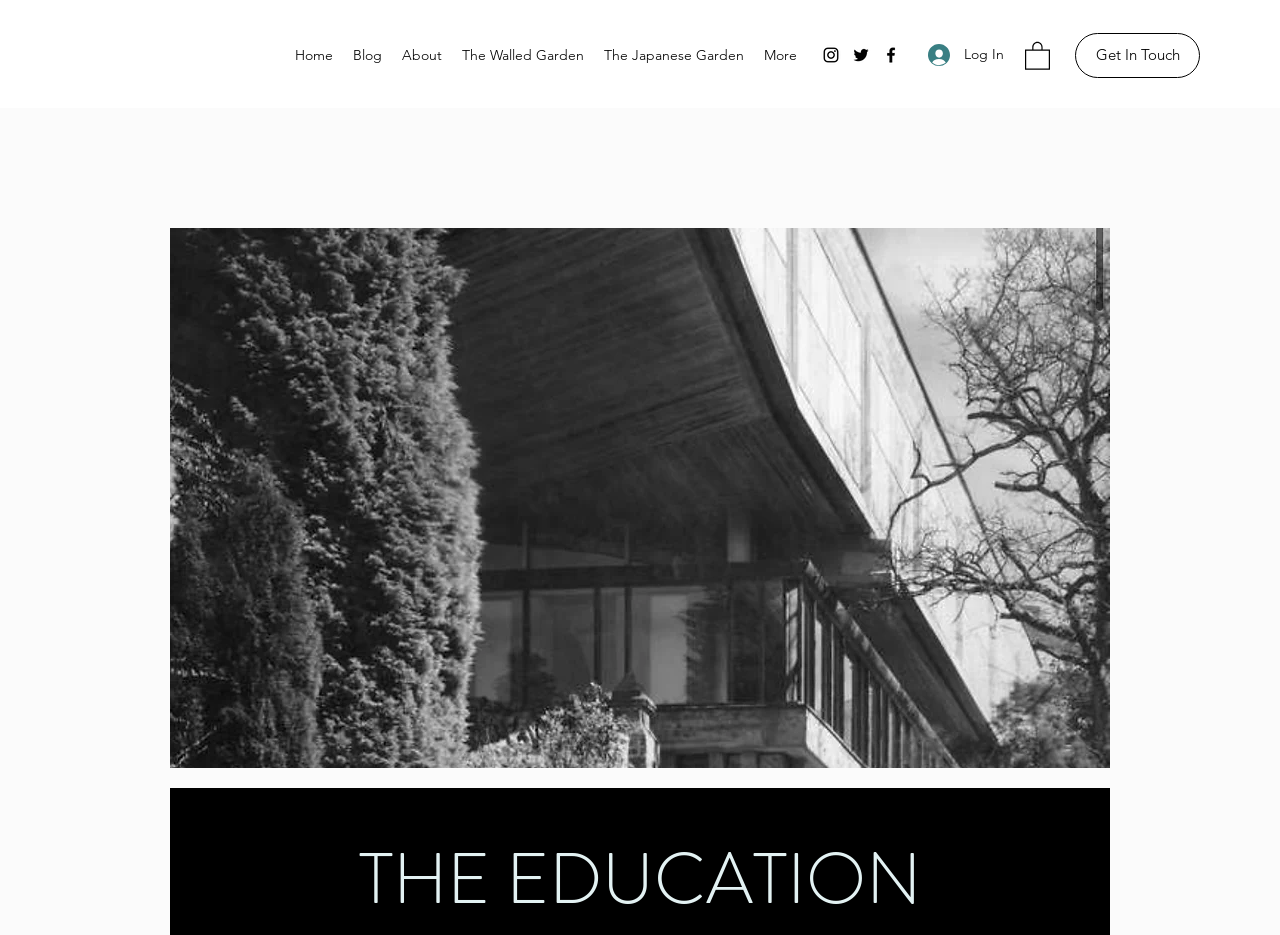Locate the bounding box coordinates of the clickable region to complete the following instruction: "get in touch with the education block."

[0.84, 0.035, 0.938, 0.083]